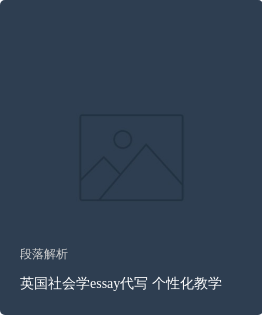Please respond to the question using a single word or phrase:
What is the focus of the academic support?

Writing essays in sociology